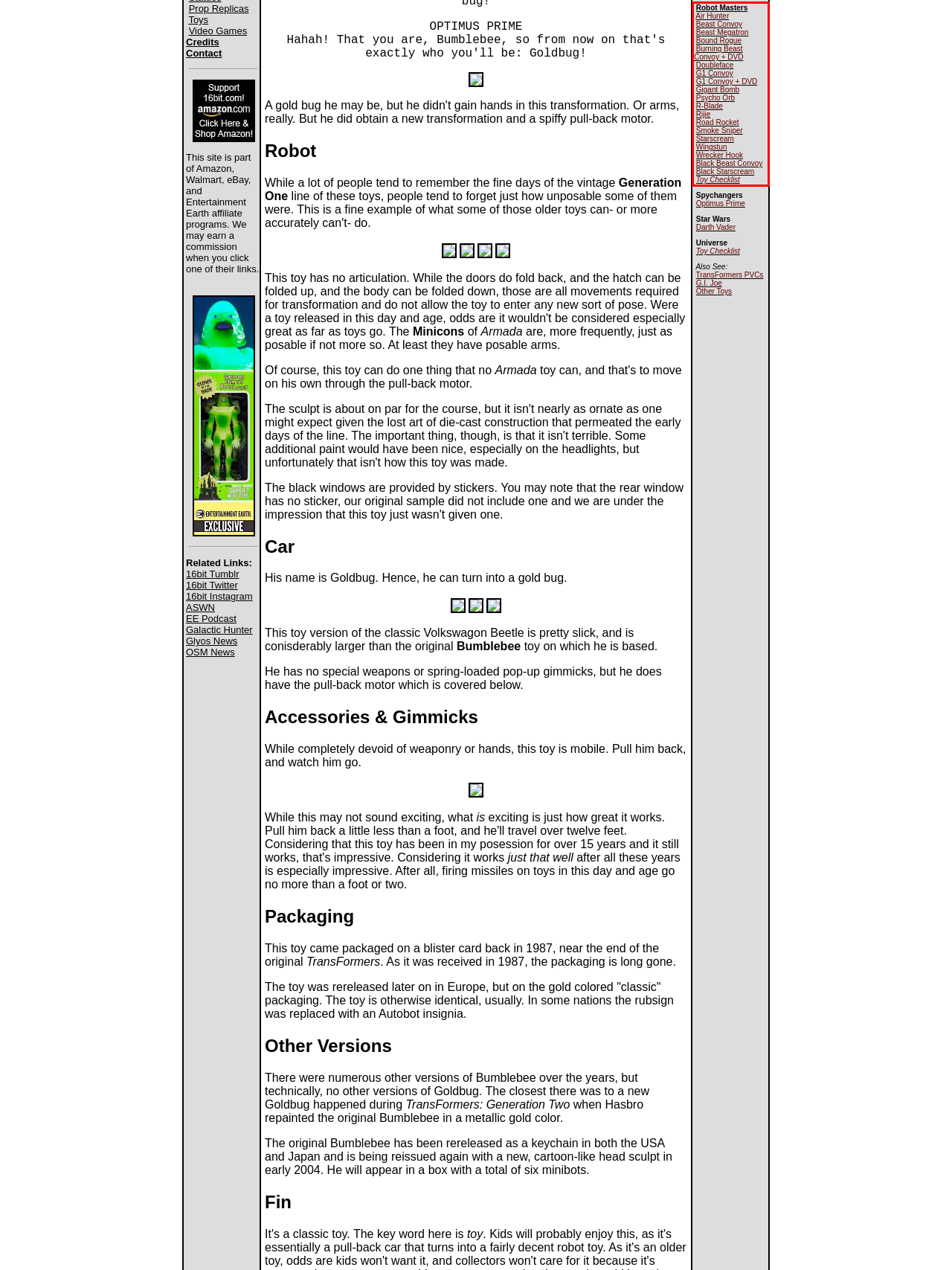Given a webpage screenshot with a red bounding box, perform OCR to read and deliver the text enclosed by the red bounding box.

Robot Masters Air Hunter Beast Convoy Beast Megatron Bound Rogue Burning Beast Convoy + DVD Doubleface G1 Convoy G1 Convoy + DVD Gigant Bomb Psycho Orb R-Blade Rijie Road Rocket Smoke Sniper Starscream Wingstun Wrecker Hook Black Beast Convoy Black Starscream Toy Checklist